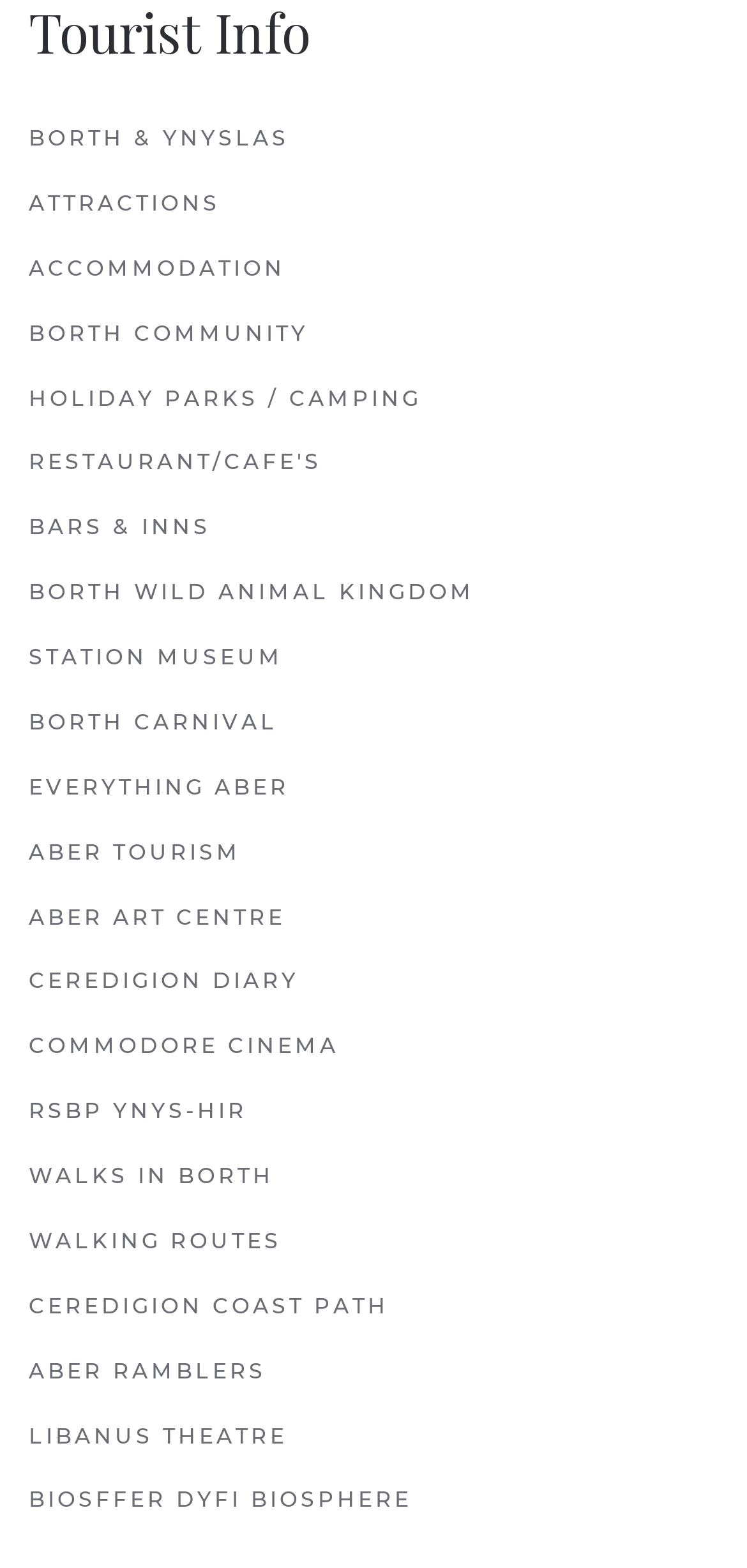What is the first link on the webpage?
Answer the question with a single word or phrase derived from the image.

BORTH & YNYSLAS